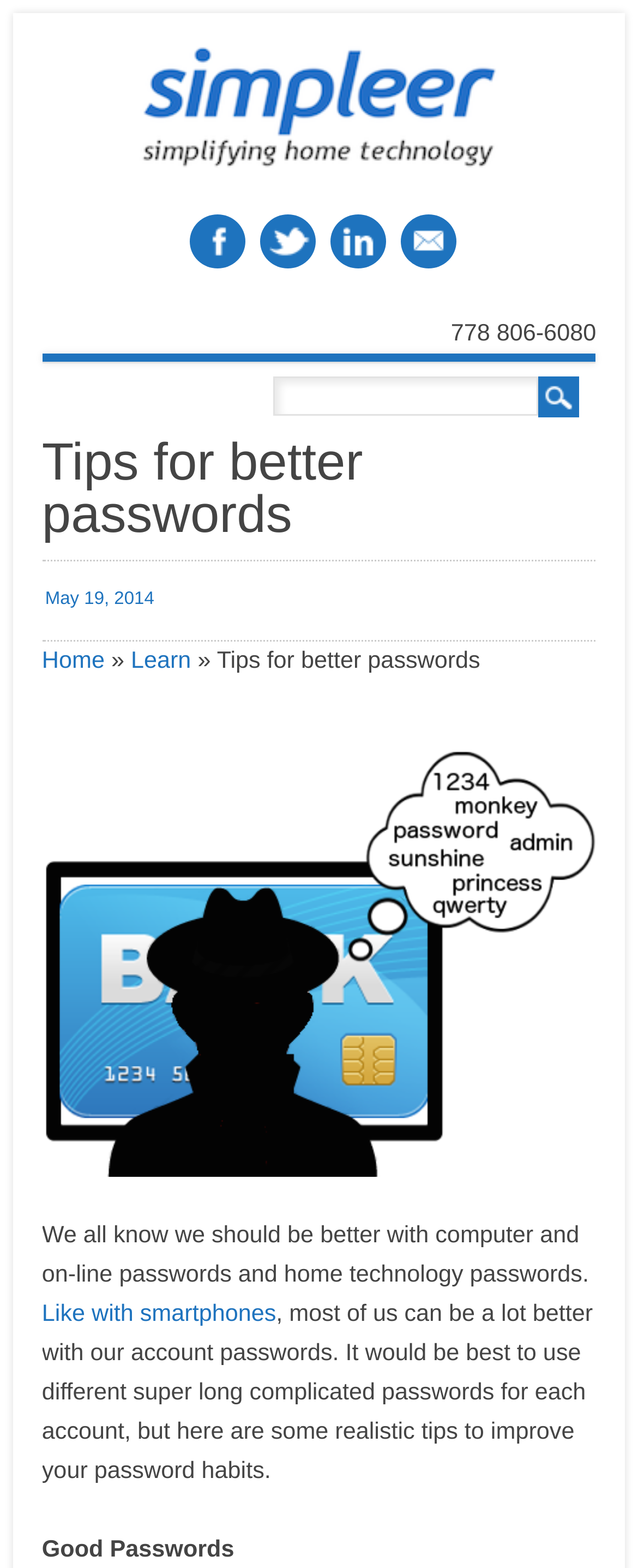What is the purpose of the search bar?
Look at the screenshot and give a one-word or phrase answer.

To search the website